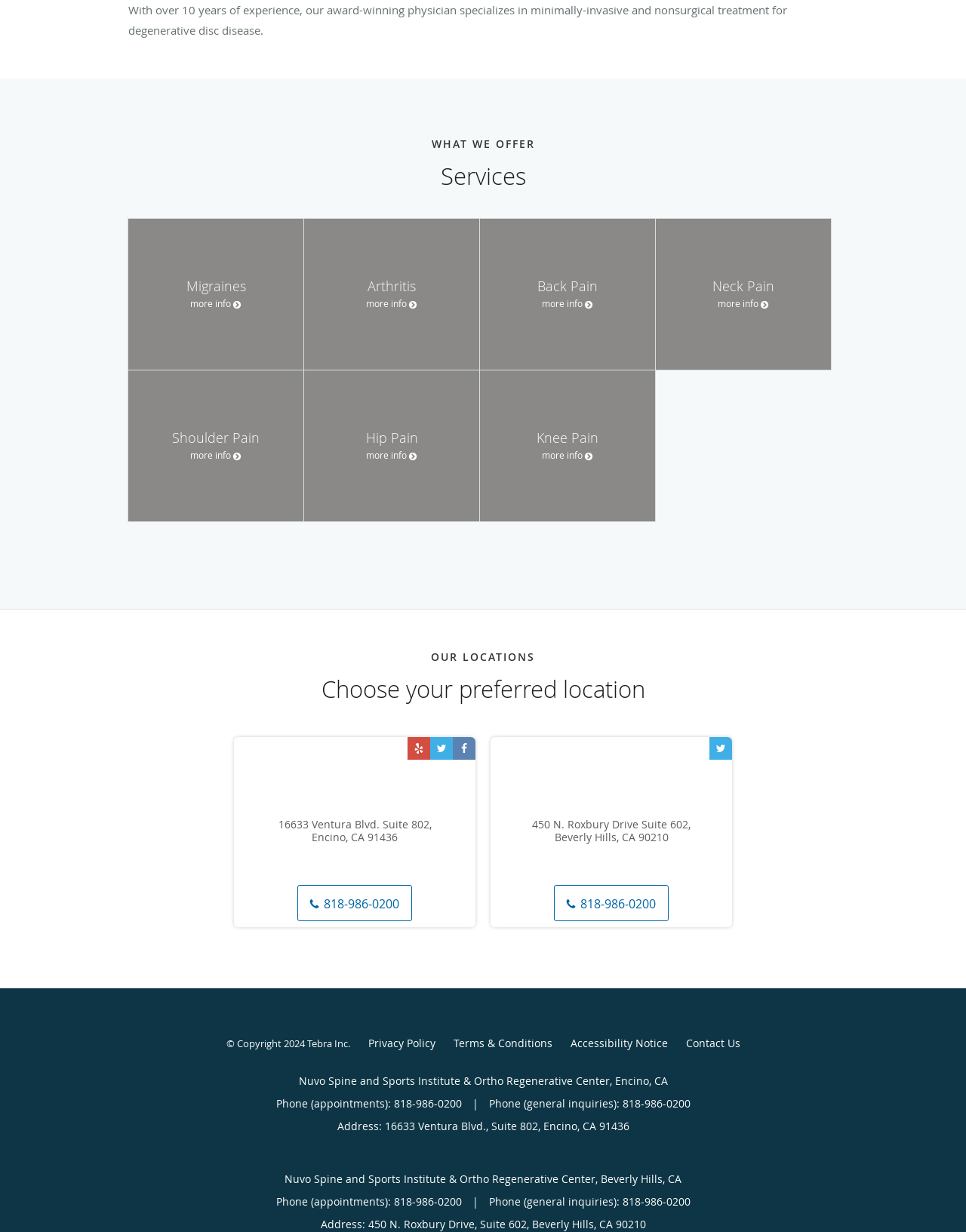Identify the bounding box coordinates of the clickable region necessary to fulfill the following instruction: "Read the article about choosing something better". The bounding box coordinates should be four float numbers between 0 and 1, i.e., [left, top, right, bottom].

None